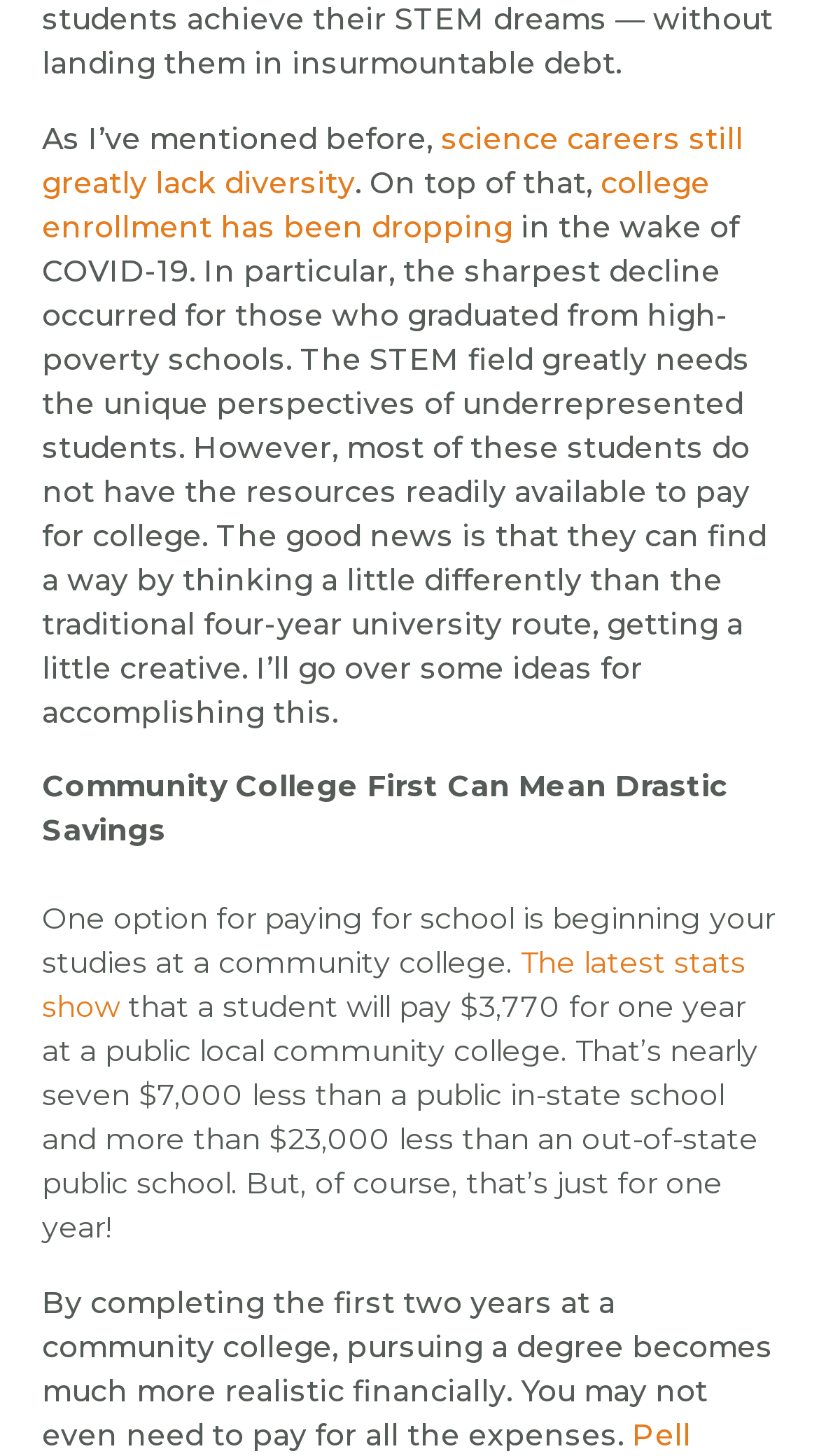Determine the bounding box for the HTML element described here: "college enrollment has been dropping". The coordinates should be given as [left, top, right, bottom] with each number being a float between 0 and 1.

[0.051, 0.515, 0.867, 0.572]